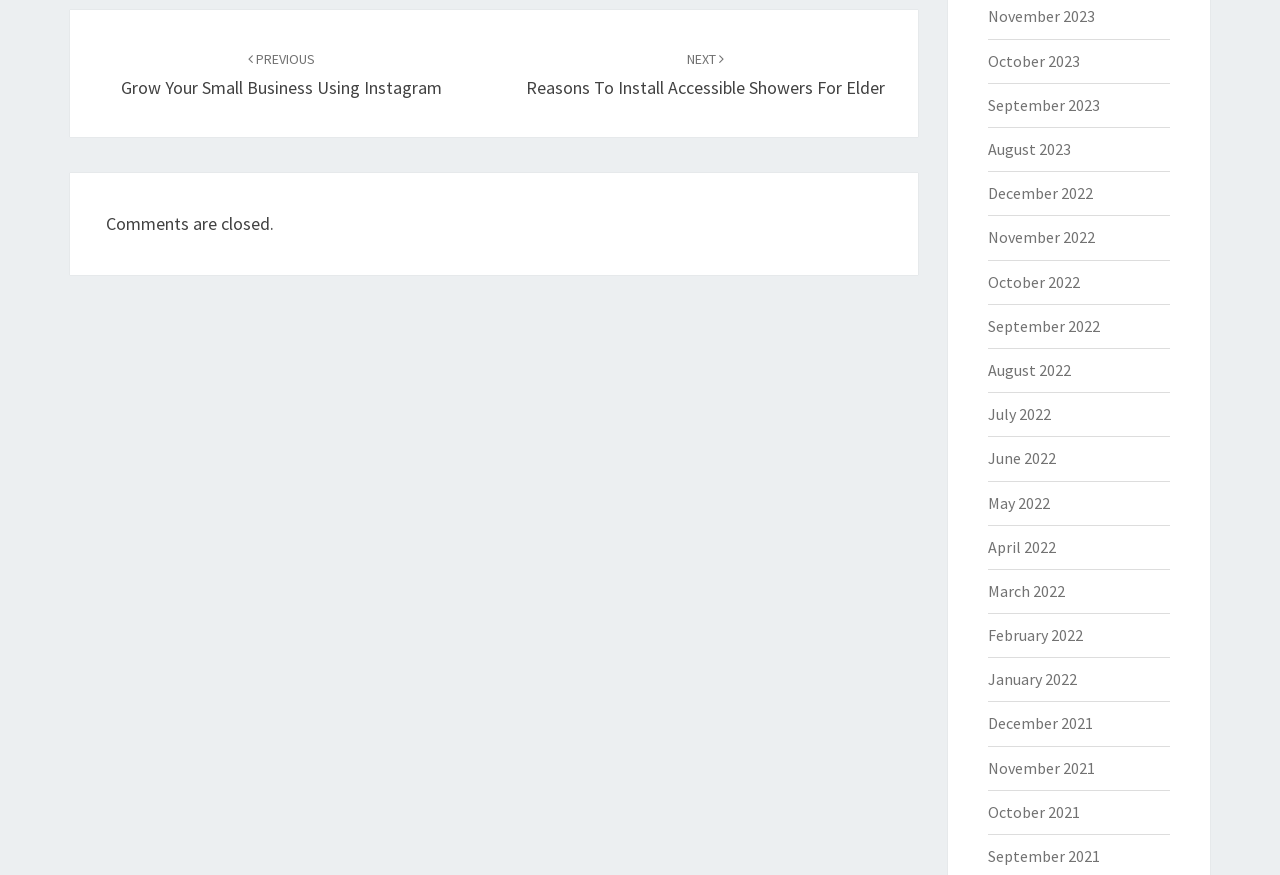How many months are listed in the archive?
Analyze the image and deliver a detailed answer to the question.

I counted the number of links with month and year text, and found 24 links, each representing a month from August 2021 to November 2023.